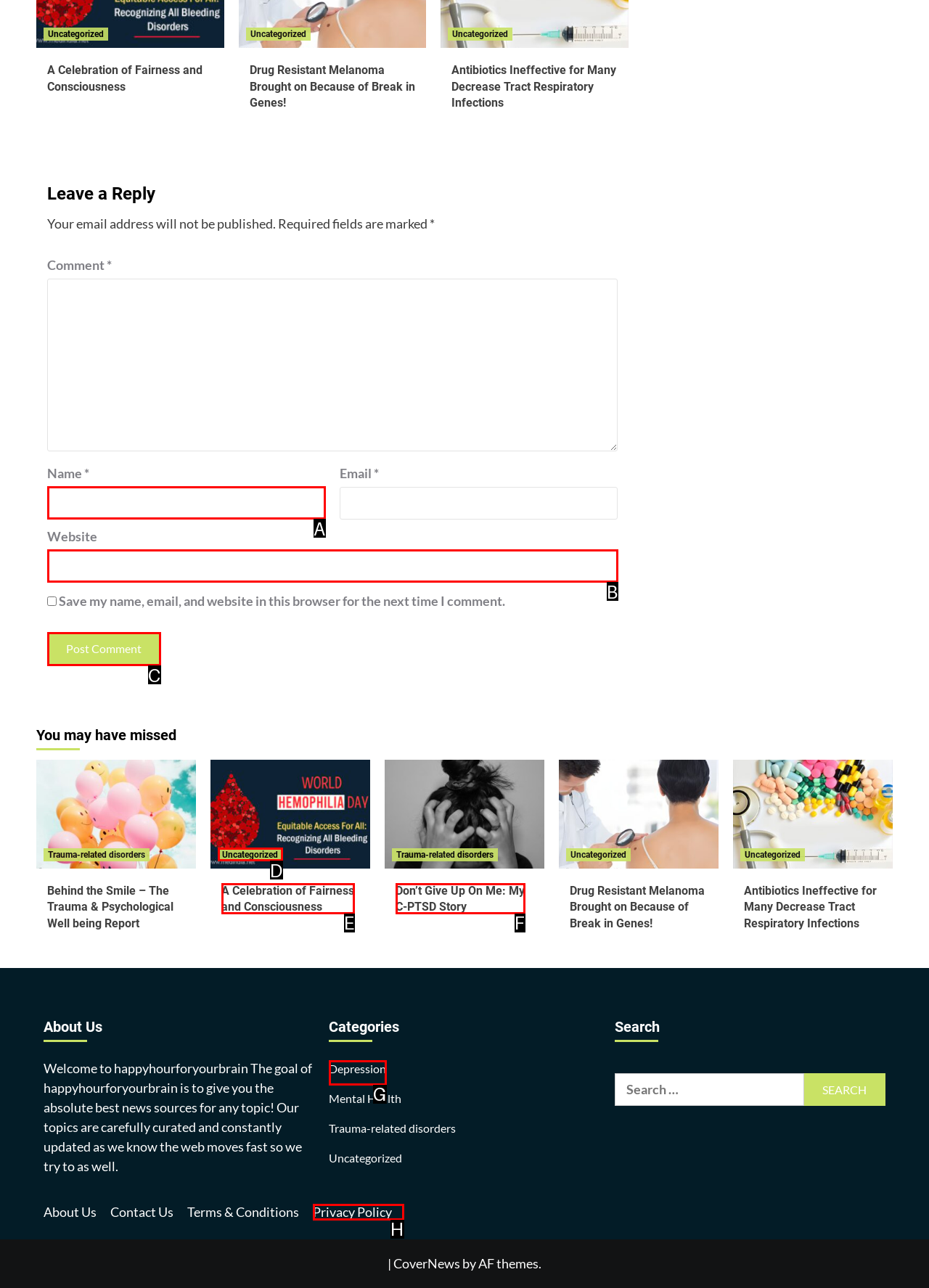Tell me the letter of the UI element to click in order to accomplish the following task: Post a comment
Answer with the letter of the chosen option from the given choices directly.

C